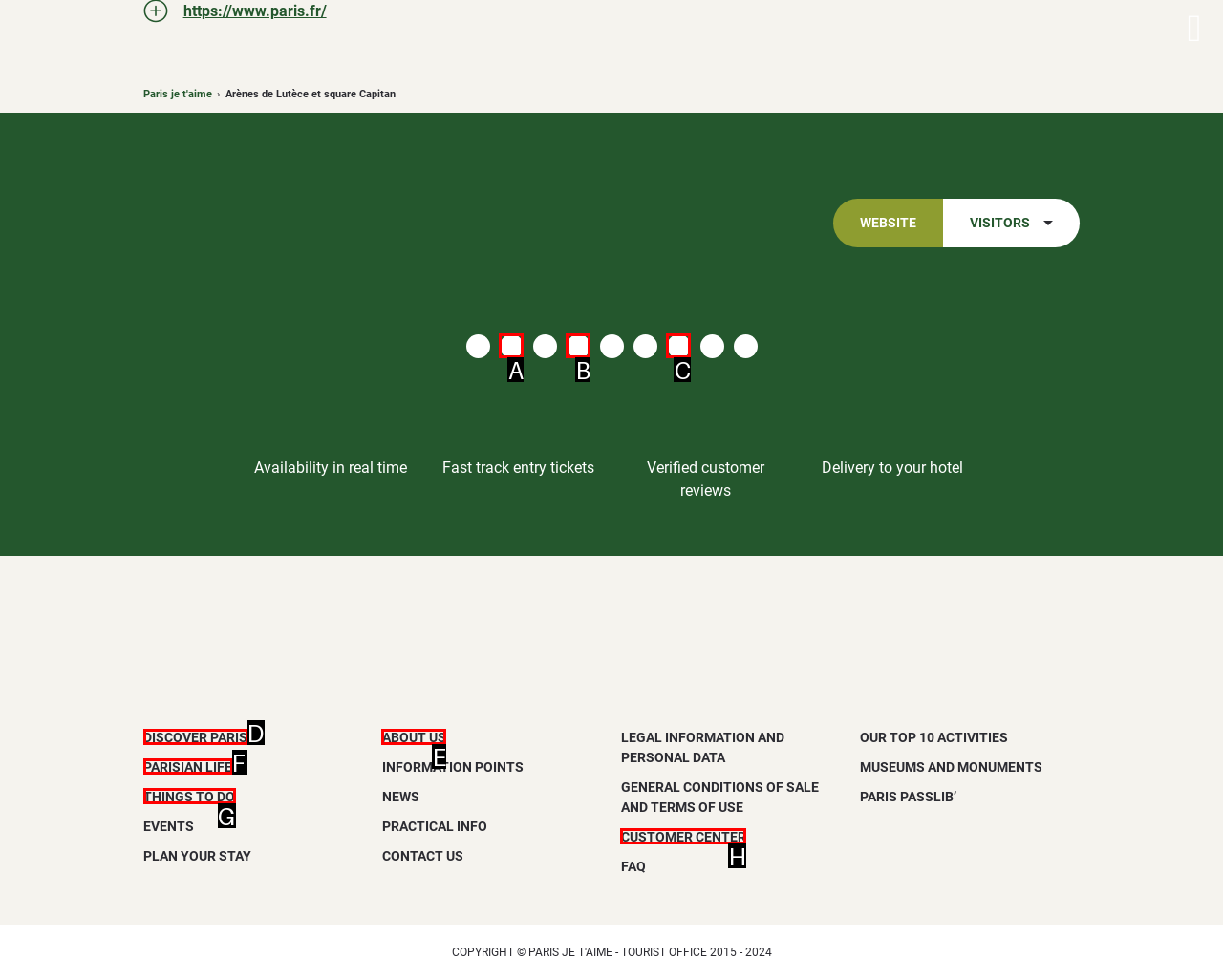From the available choices, determine which HTML element fits this description: alt="instagram" Respond with the correct letter.

A